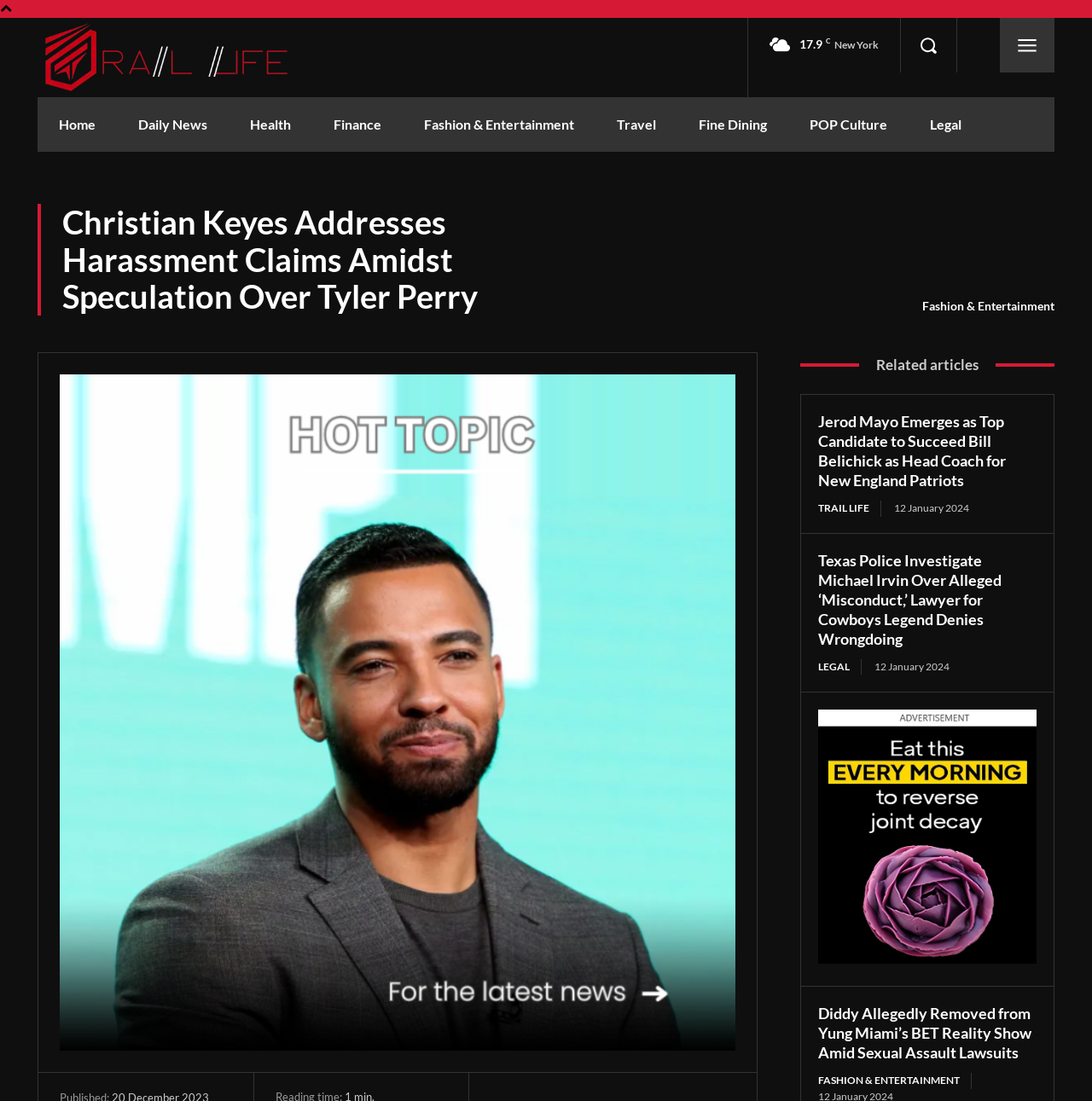Please indicate the bounding box coordinates for the clickable area to complete the following task: "Check the details of the article about Diddy". The coordinates should be specified as four float numbers between 0 and 1, i.e., [left, top, right, bottom].

[0.749, 0.909, 0.945, 0.96]